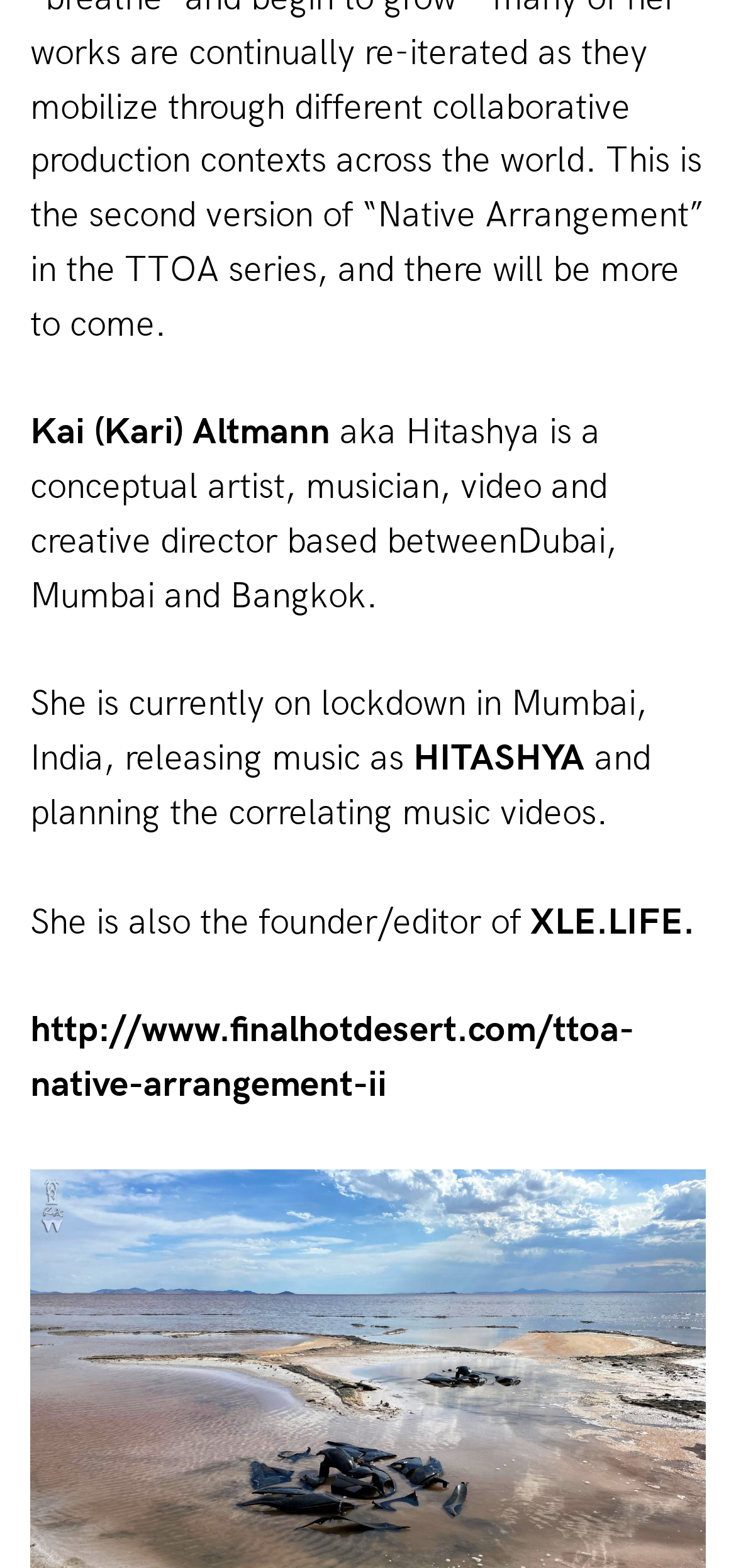What is the name of the music project?
Please provide a comprehensive answer based on the information in the image.

I found a link element with the text 'HITASHYA' which is mentioned in the context of the artist releasing music, suggesting that this is the name of the music project.